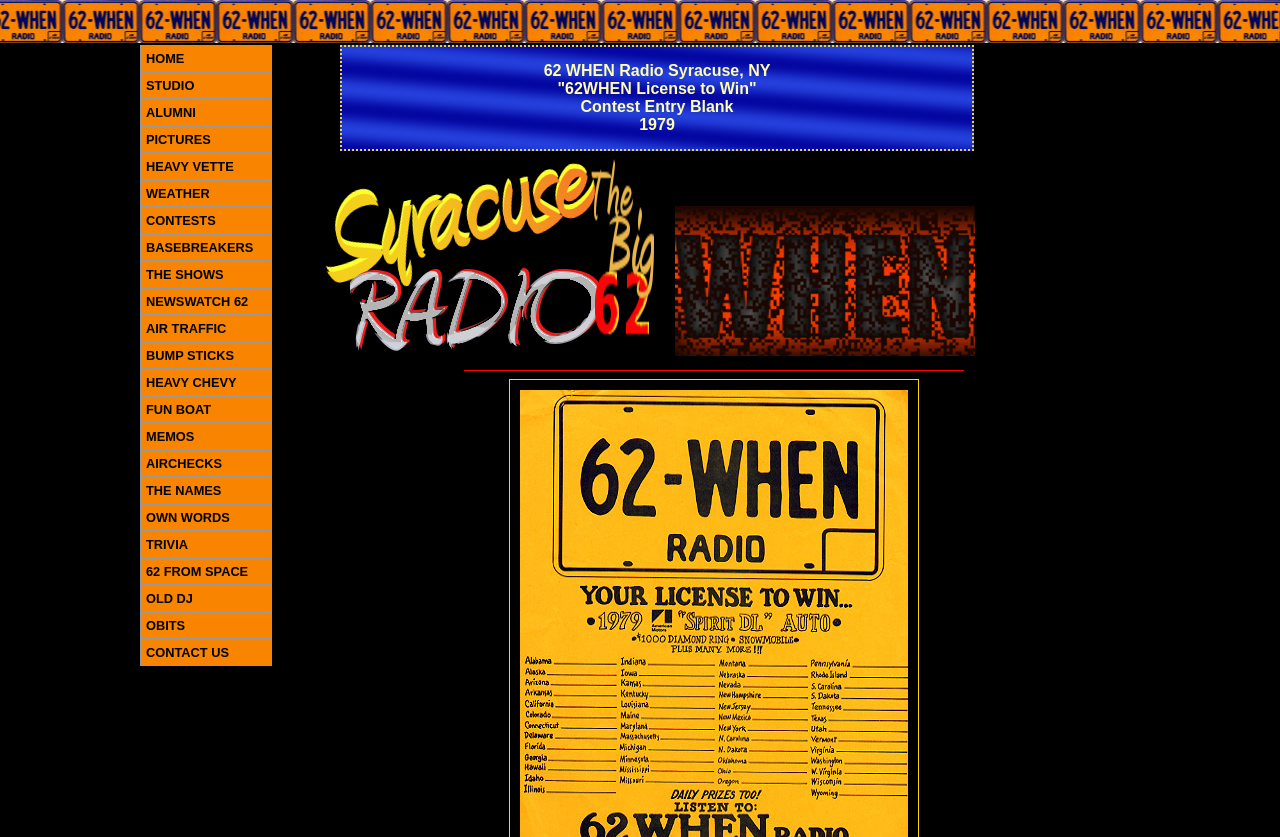How many images are on the webpage?
Based on the image, give a concise answer in the form of a single word or short phrase.

3